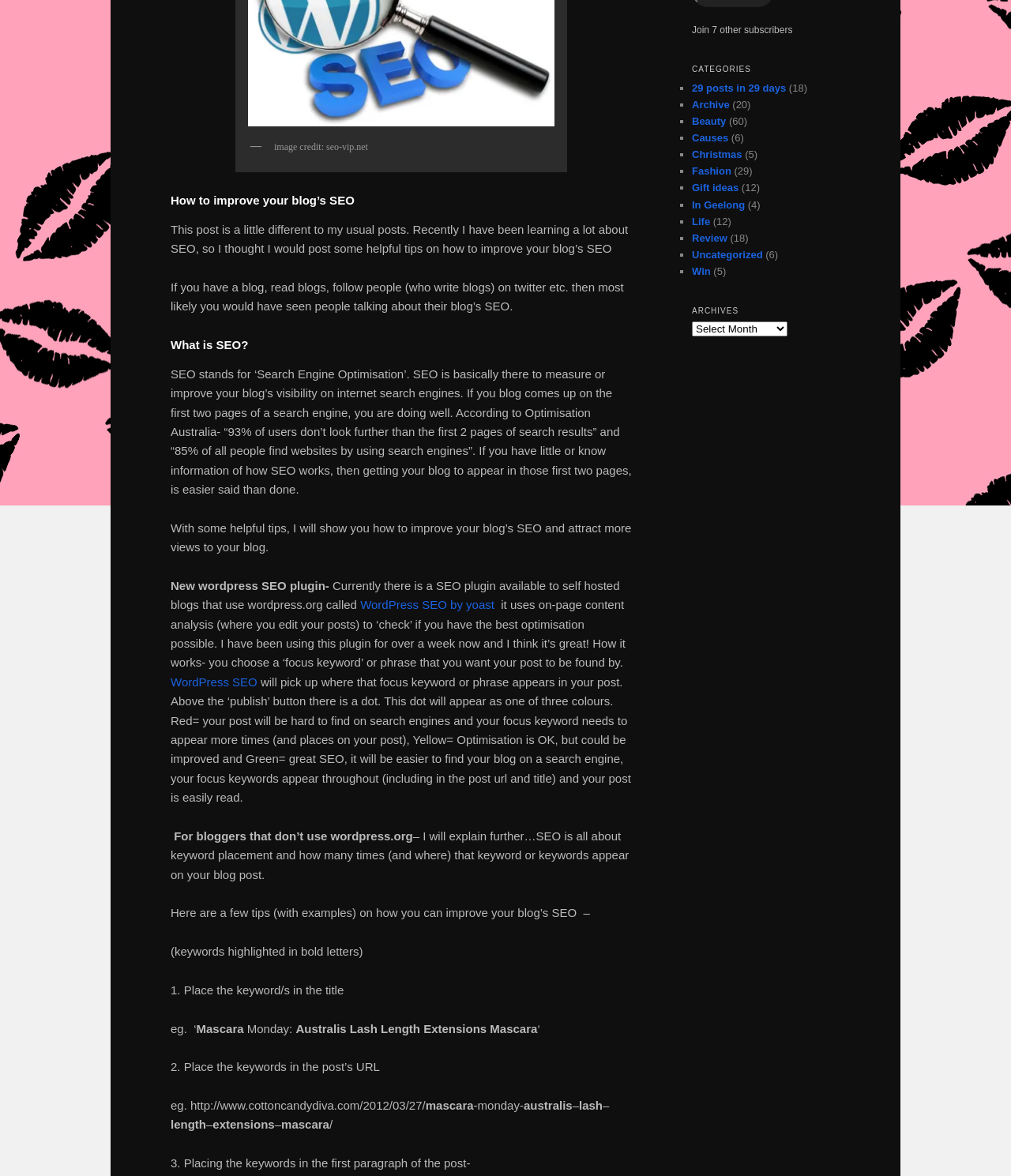Identify the bounding box for the element characterized by the following description: "Gift ideas".

[0.684, 0.155, 0.731, 0.165]